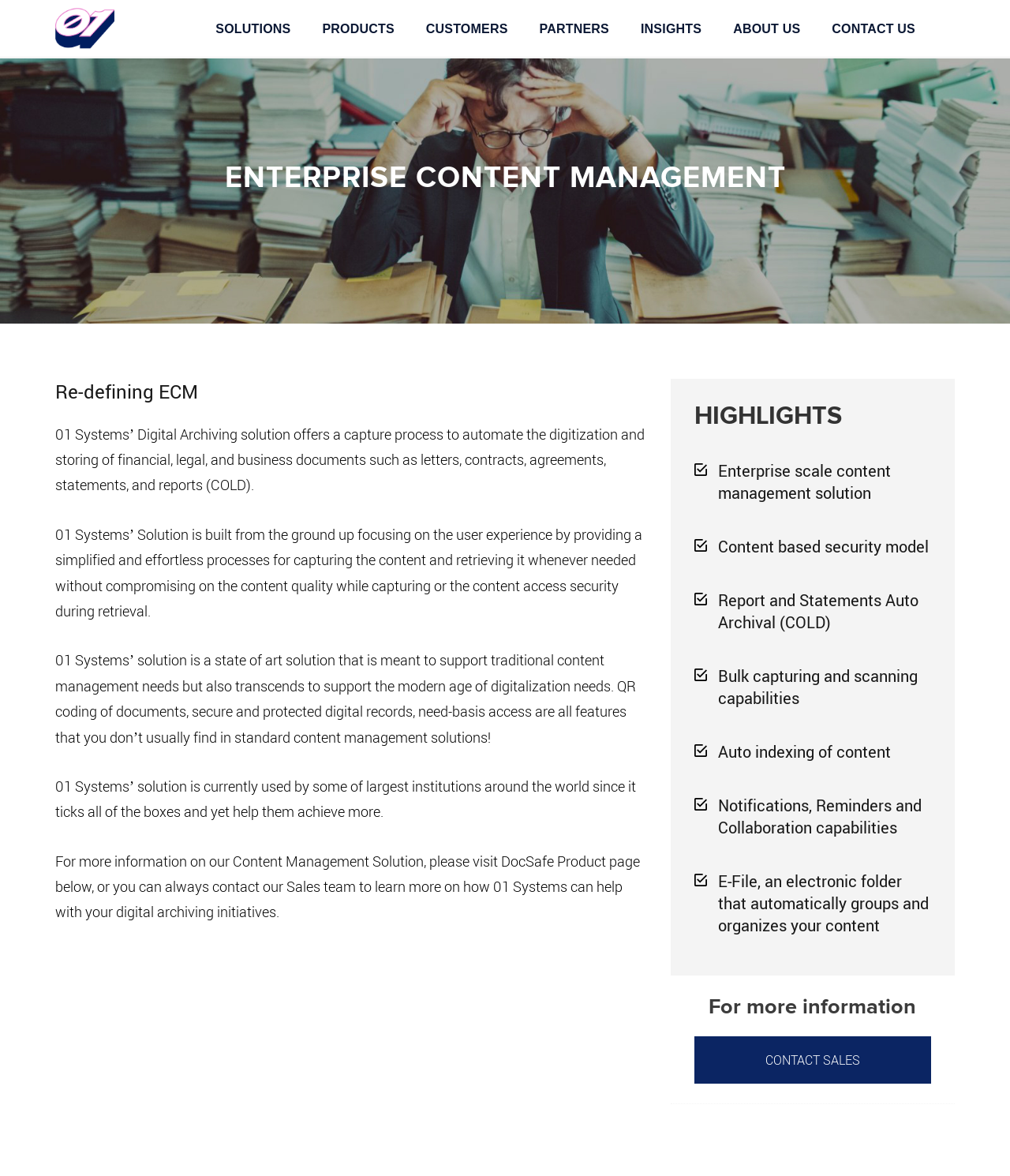What is the company name?
Look at the image and provide a short answer using one word or a phrase.

01 Systems